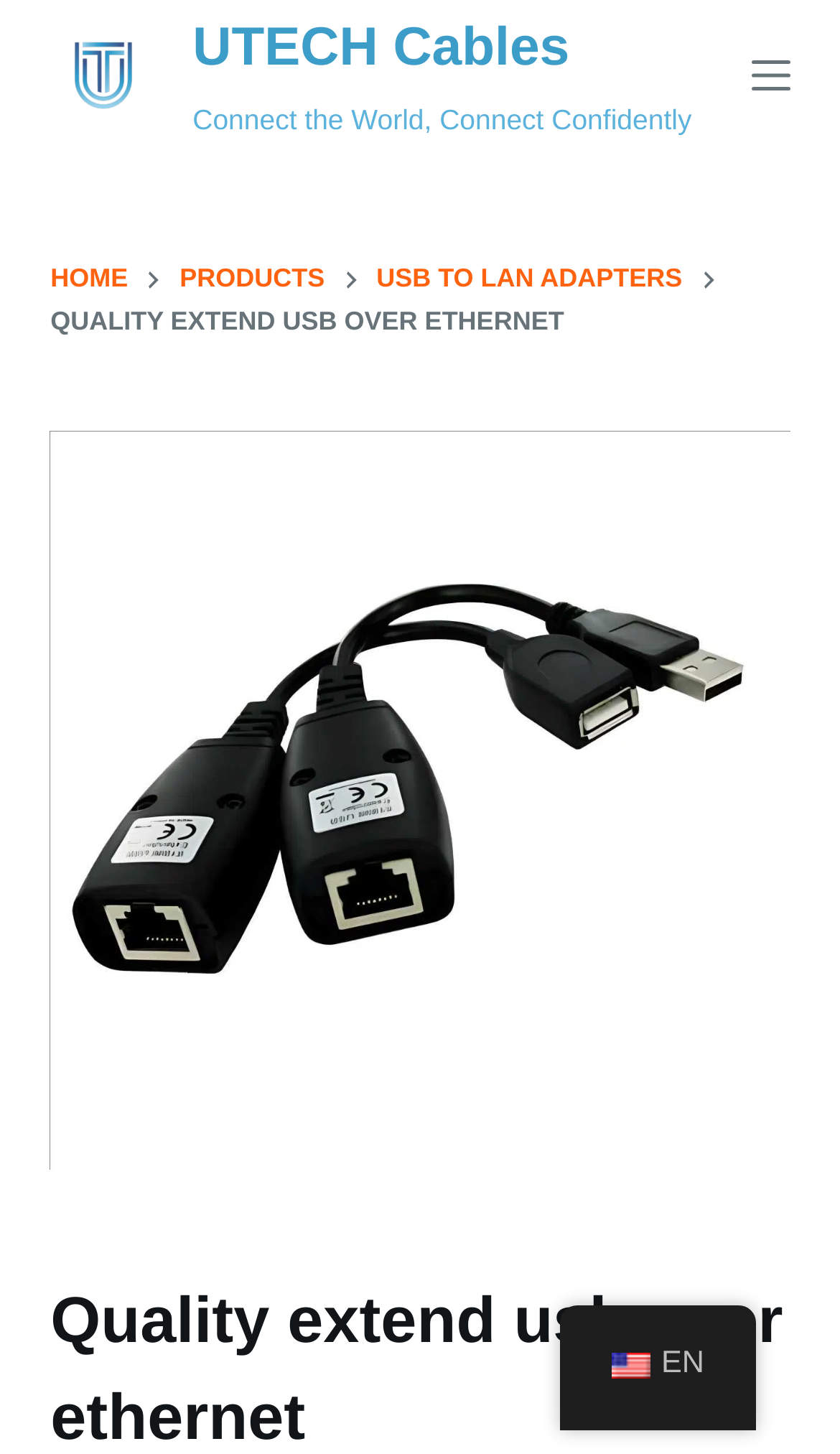Extract the bounding box coordinates for the UI element described as: "EN".

[0.667, 0.898, 0.9, 0.972]